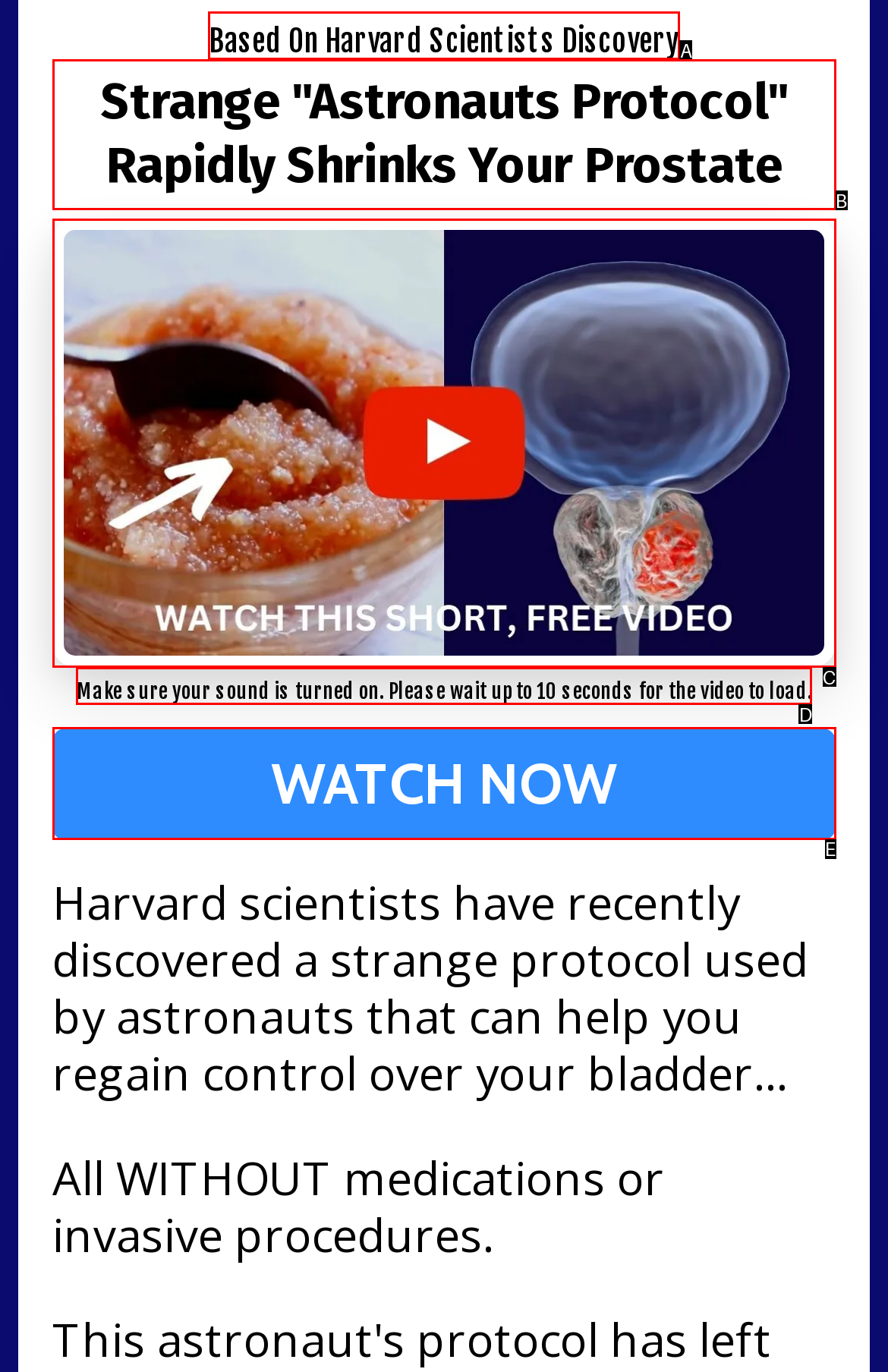Which option is described as follows: Kim Snaith
Answer with the letter of the matching option directly.

None